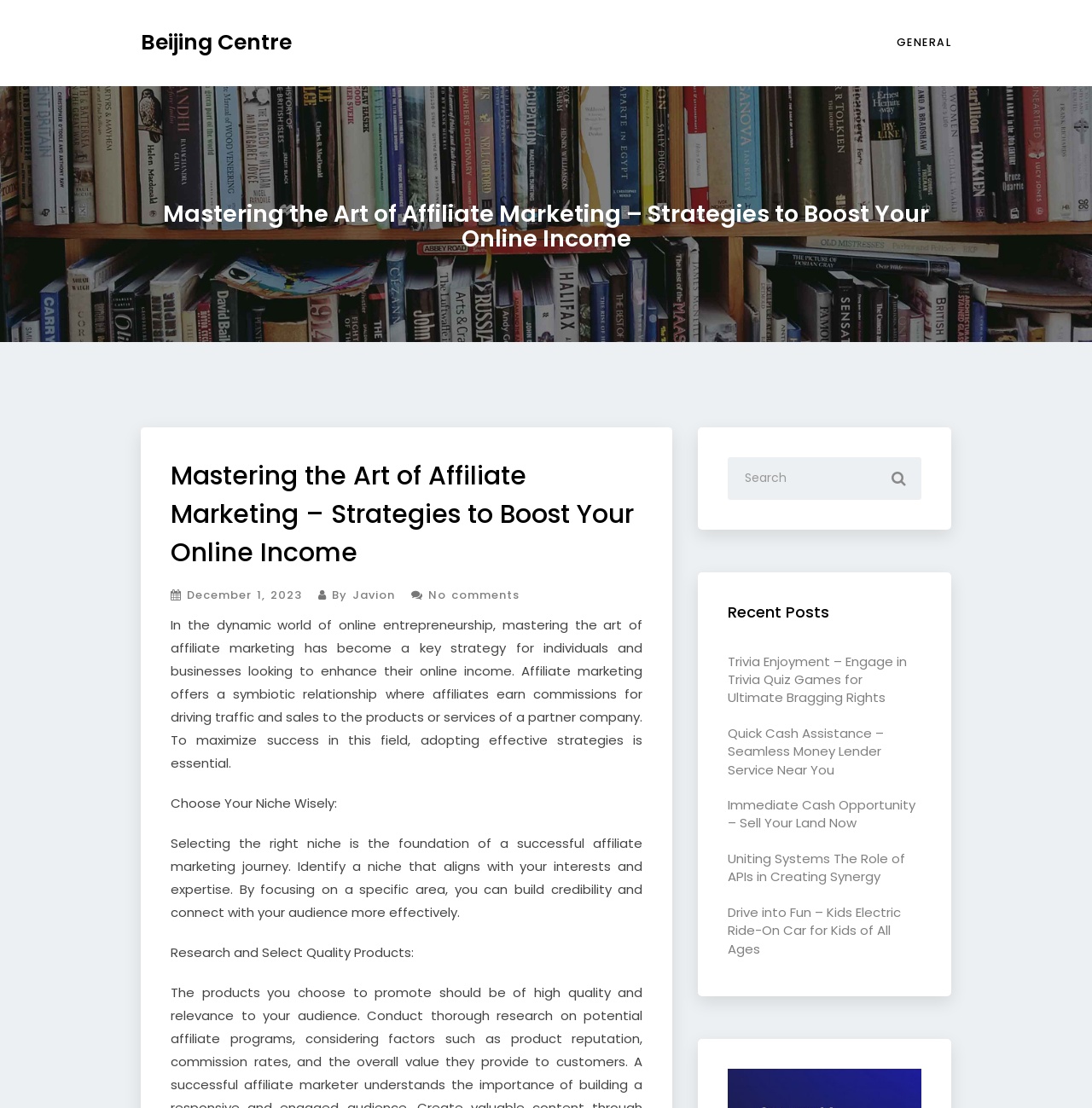Please identify the bounding box coordinates of the element's region that should be clicked to execute the following instruction: "Read the post about Trivia Enjoyment". The bounding box coordinates must be four float numbers between 0 and 1, i.e., [left, top, right, bottom].

[0.667, 0.589, 0.831, 0.638]